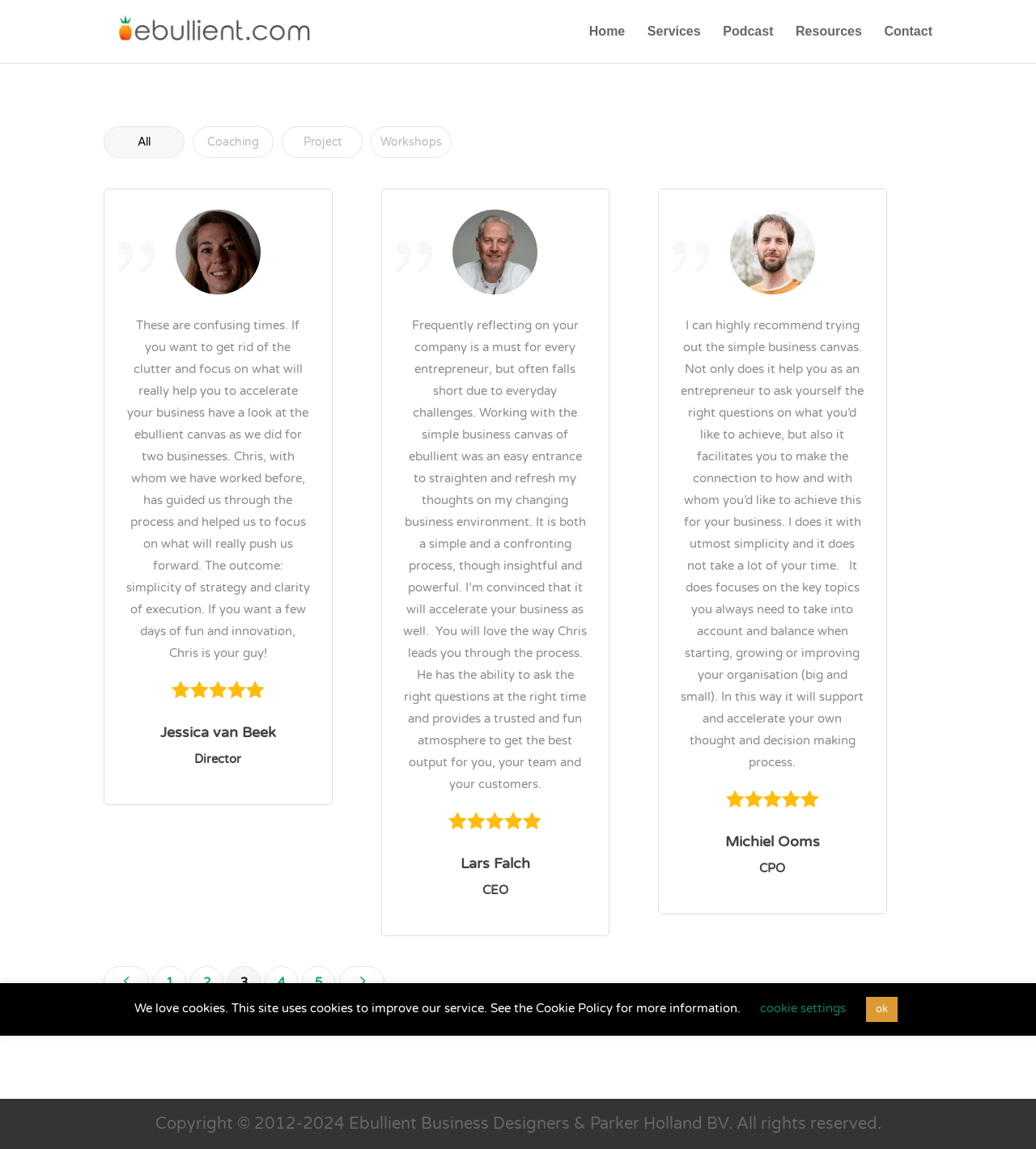How many testimonials are displayed on this page?
Please provide a comprehensive and detailed answer to the question.

There are three articles on this webpage, each containing a testimonial from a different person, namely Jessica van Beek, Lars Falch, and Michiel Ooms.